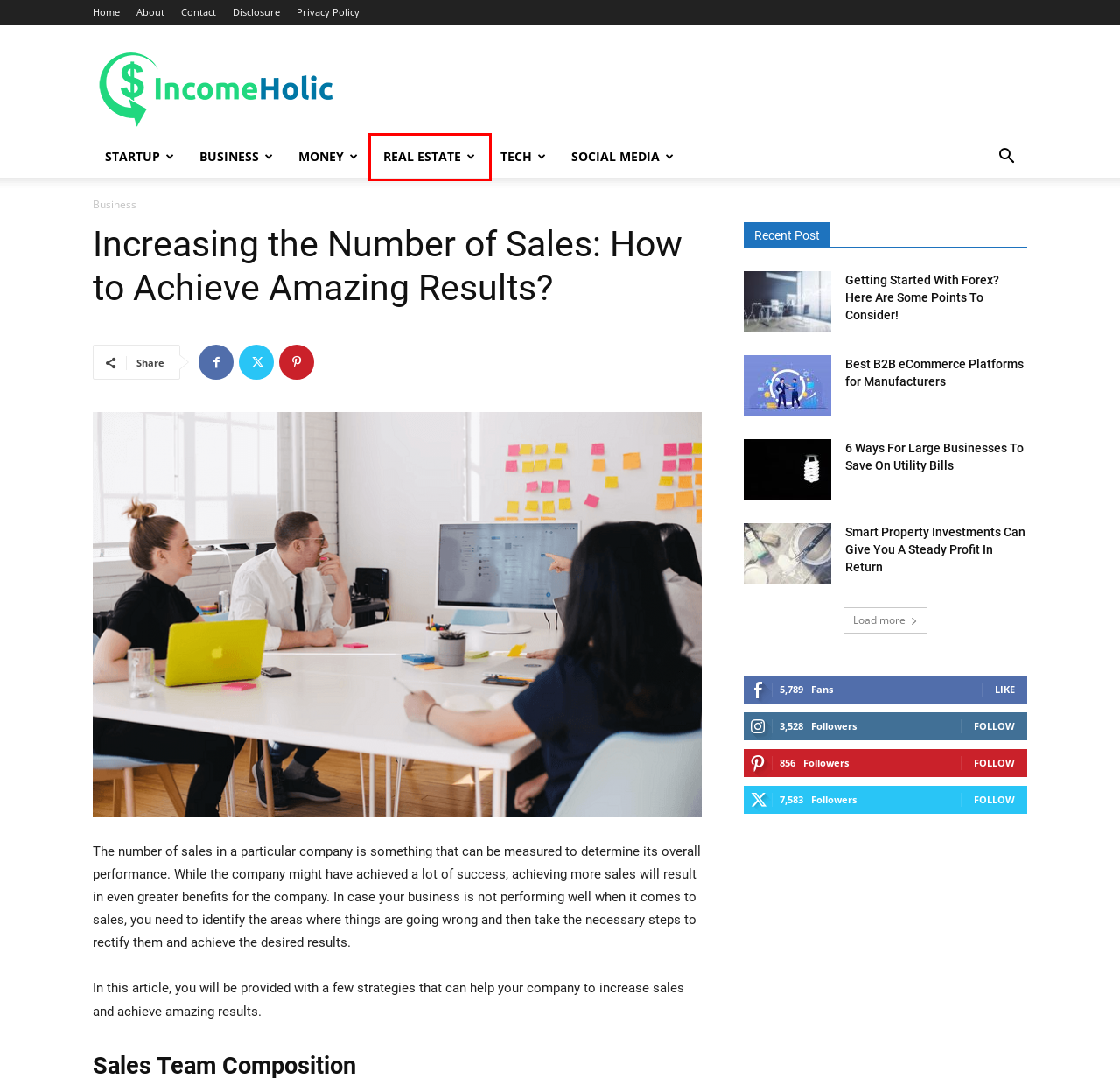Given a webpage screenshot featuring a red rectangle around a UI element, please determine the best description for the new webpage that appears after the element within the bounding box is clicked. The options are:
A. Money - IncomeHolic
B. Tech - IncomeHolic
C. Real Estate - IncomeHolic
D. Smart Property Investments Can Give You A Steady Profit In Return
E. Contact - IncomeHolic
F. About - IncomeHolic
G. Home - IncomeHolic
H. Privacy Policy - IncomeHolic

C